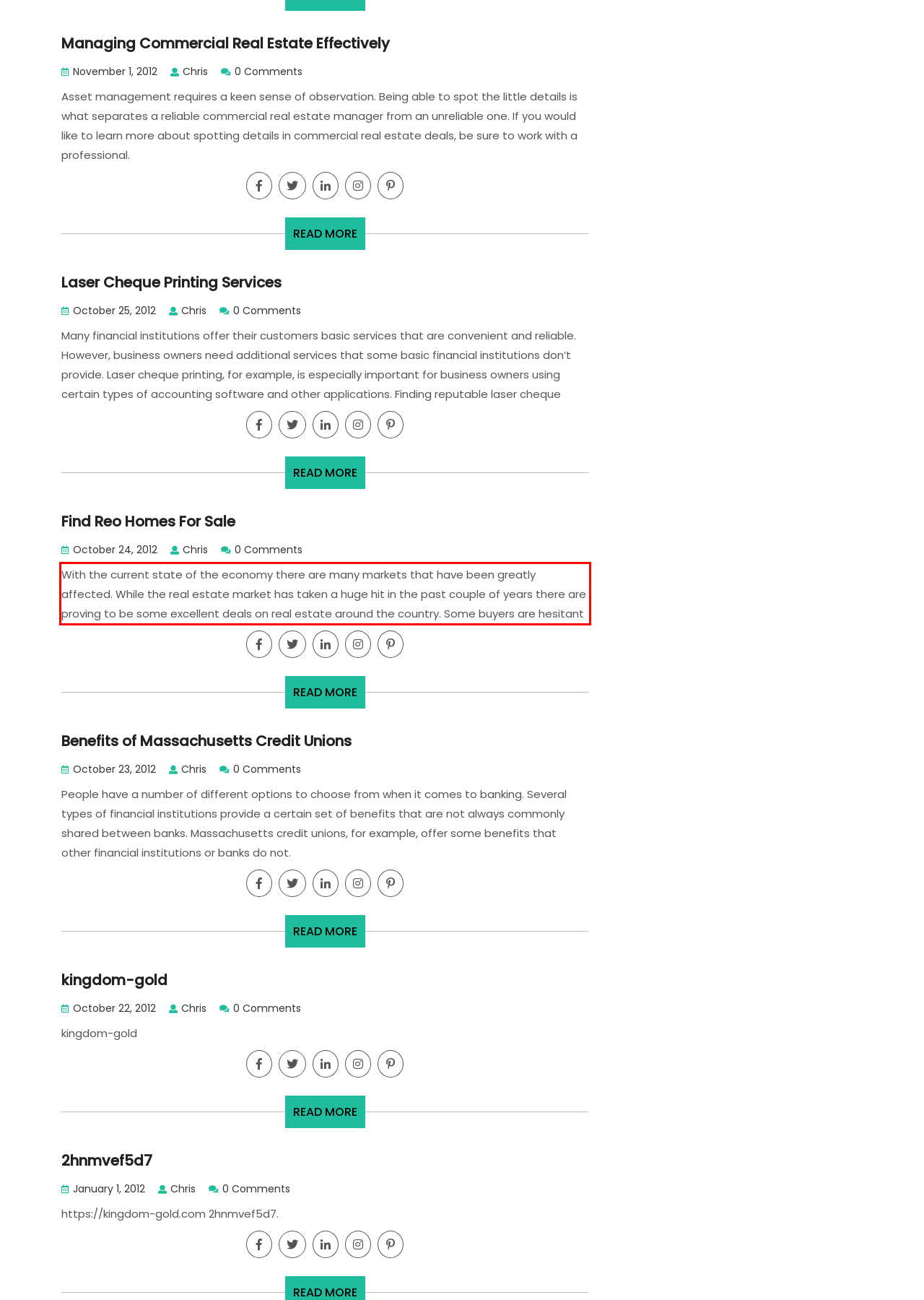Identify the text inside the red bounding box on the provided webpage screenshot by performing OCR.

With the current state of the economy there are many markets that have been greatly affected. While the real estate market has taken a huge hit in the past couple of years there are proving to be some excellent deals on real estate around the country. Some buyers are hesitant